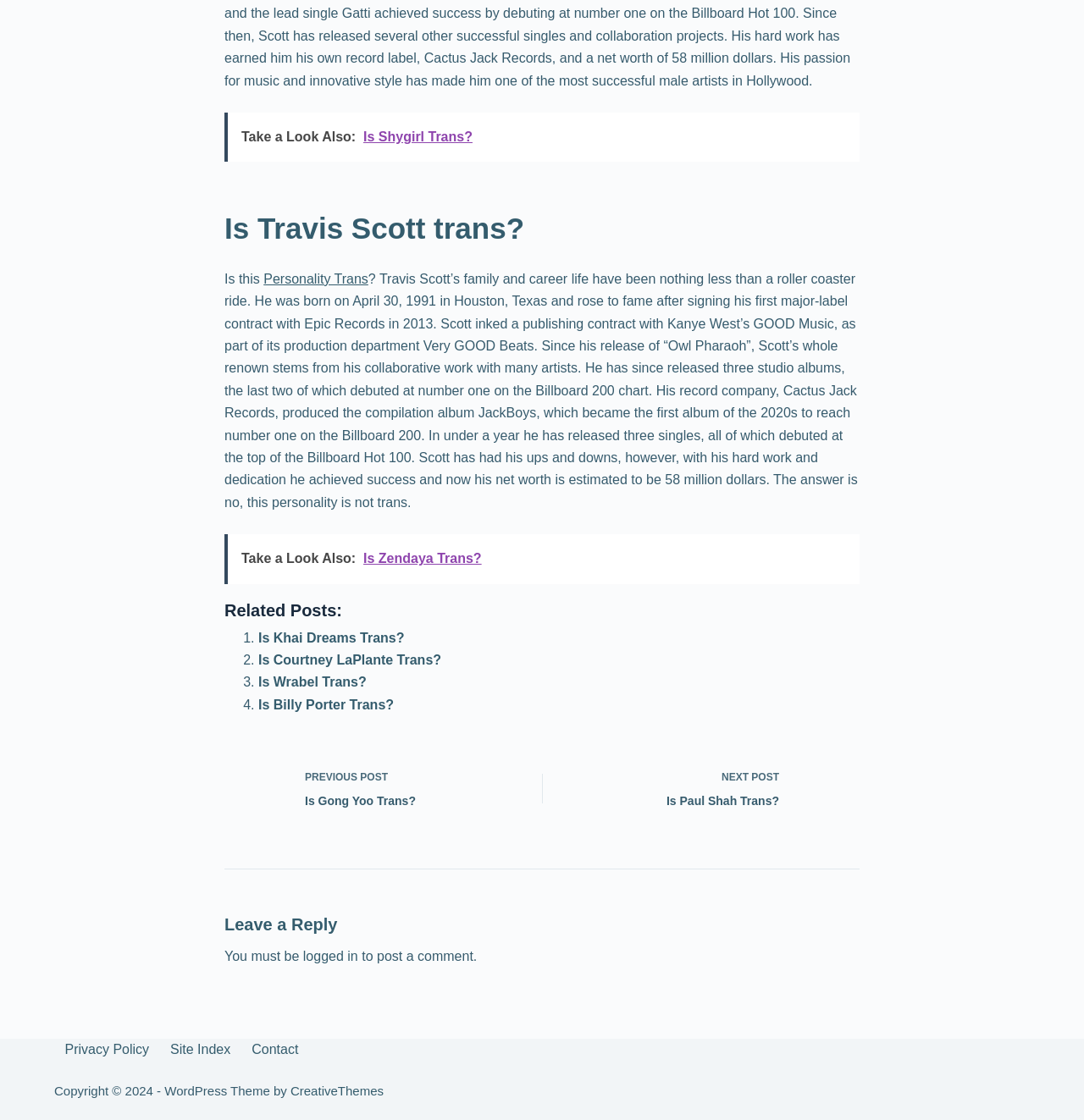Please identify the bounding box coordinates of the clickable element to fulfill the following instruction: "Click on 'Take a Look Also: Is Shygirl Trans?'". The coordinates should be four float numbers between 0 and 1, i.e., [left, top, right, bottom].

[0.207, 0.1, 0.793, 0.145]